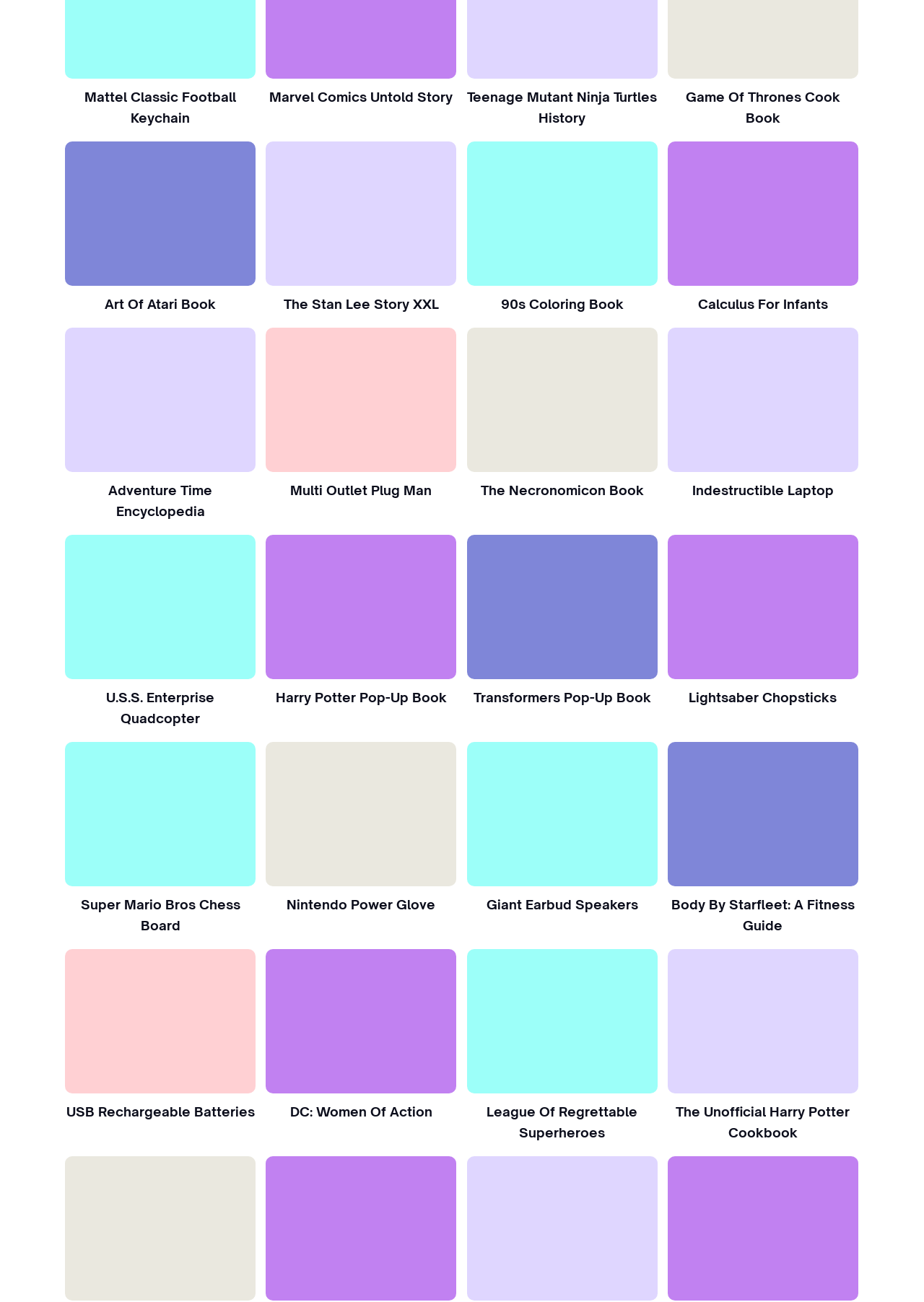Based on the image, please elaborate on the answer to the following question:
What type of book is 'Art Of Atari Book'?

Based on the title 'Art Of Atari Book', I can infer that it's an art book, possibly featuring artwork related to Atari.